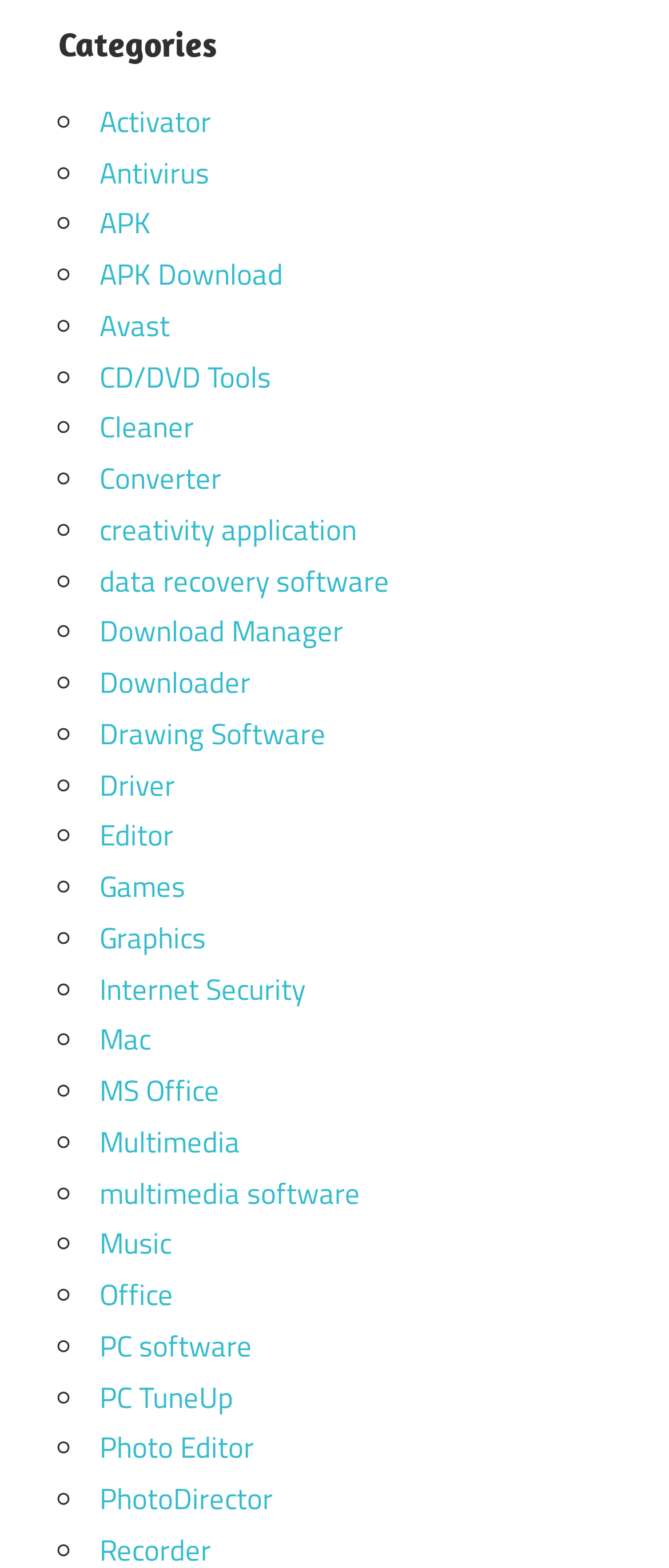Using the provided element description: "Converter", identify the bounding box coordinates. The coordinates should be four floats between 0 and 1 in the order [left, top, right, bottom].

[0.149, 0.291, 0.331, 0.319]